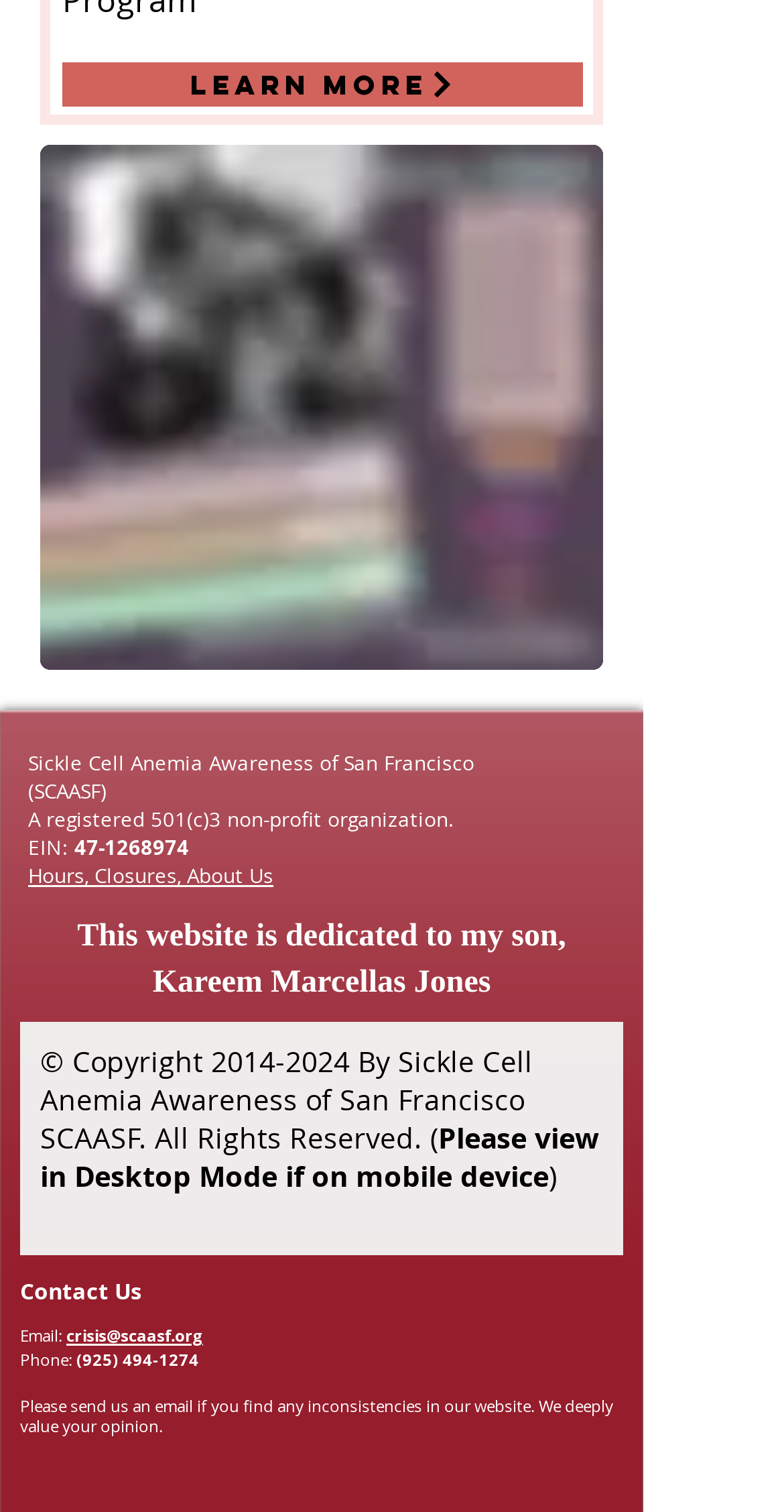Provide a short answer using a single word or phrase for the following question: 
What is the phone number to contact?

(925) 494-1274